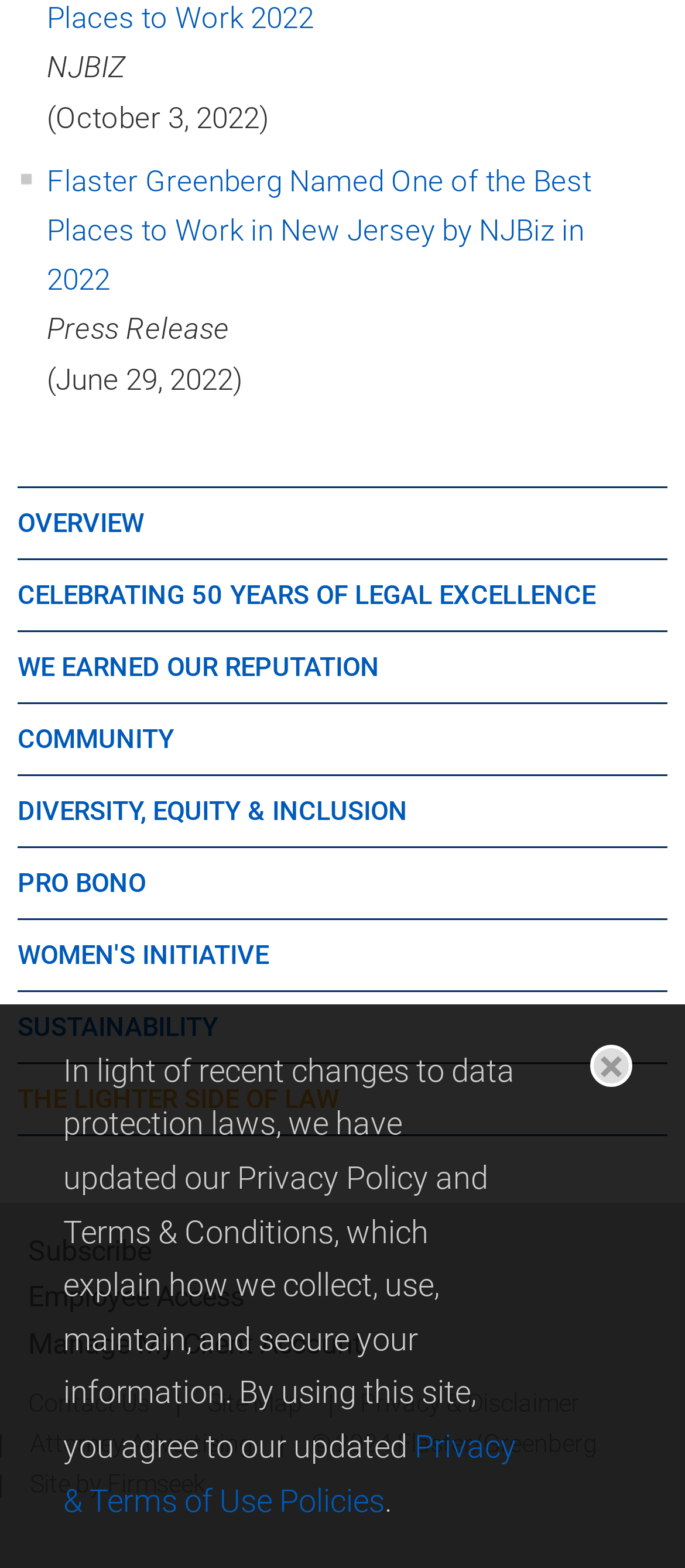Provide the bounding box coordinates for the area that should be clicked to complete the instruction: "Click on the 'OVERVIEW' link".

[0.026, 0.324, 0.21, 0.344]